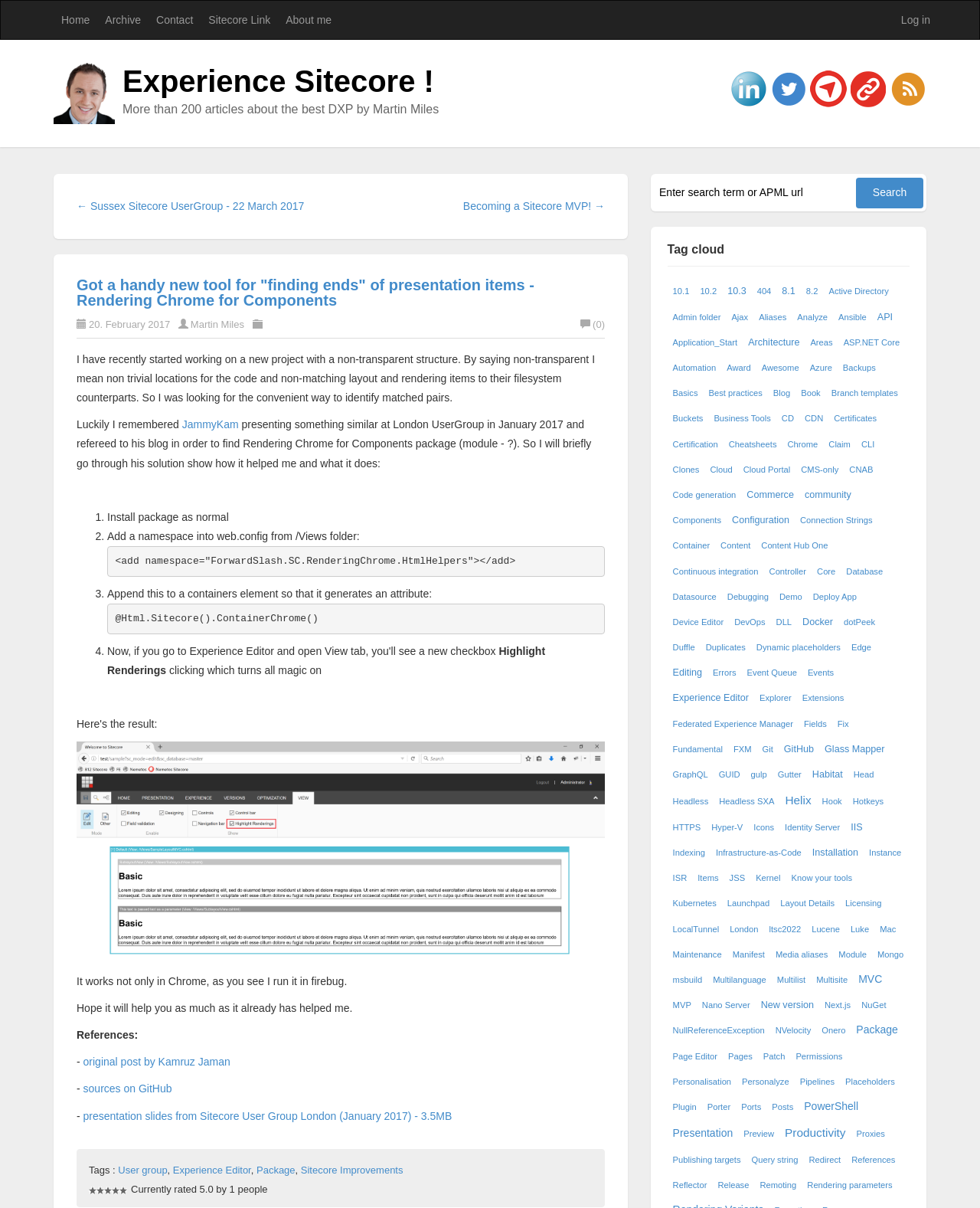Extract the bounding box coordinates for the UI element described as: "Dynamic placeholders".

[0.769, 0.53, 0.86, 0.542]